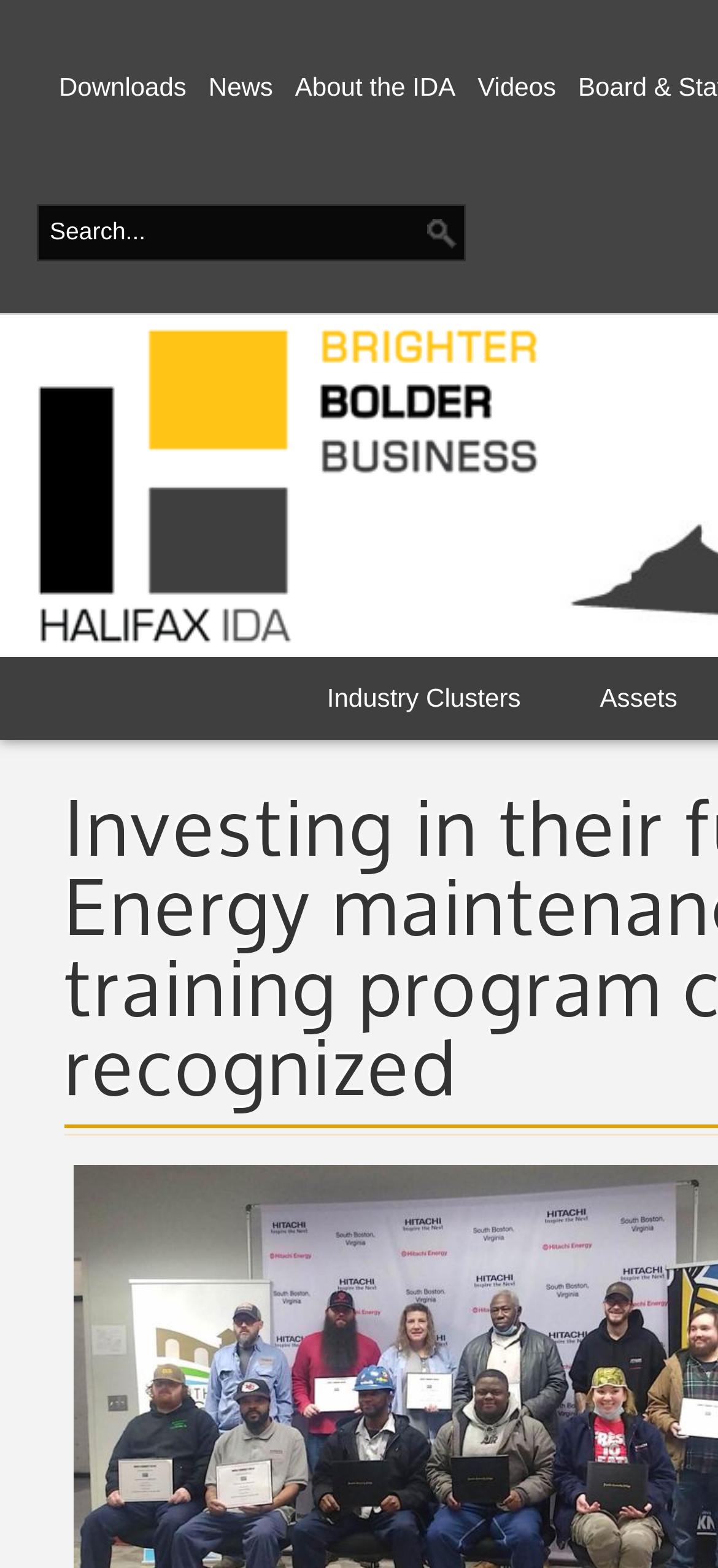How many main navigation links are there?
Answer the question with just one word or phrase using the image.

4